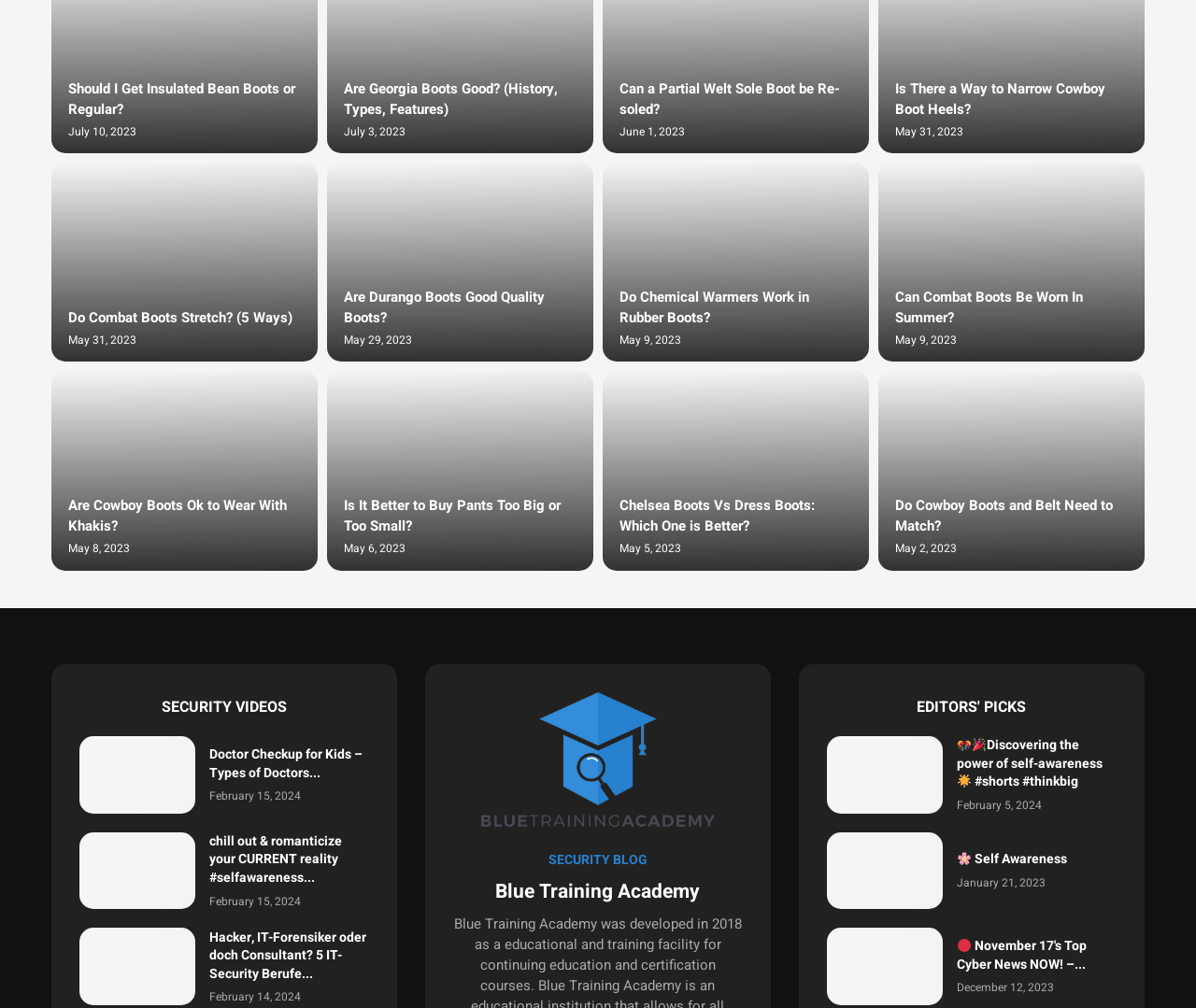Identify the bounding box of the HTML element described as: "title="🌸 Self Awareness"".

[0.691, 0.852, 0.788, 0.929]